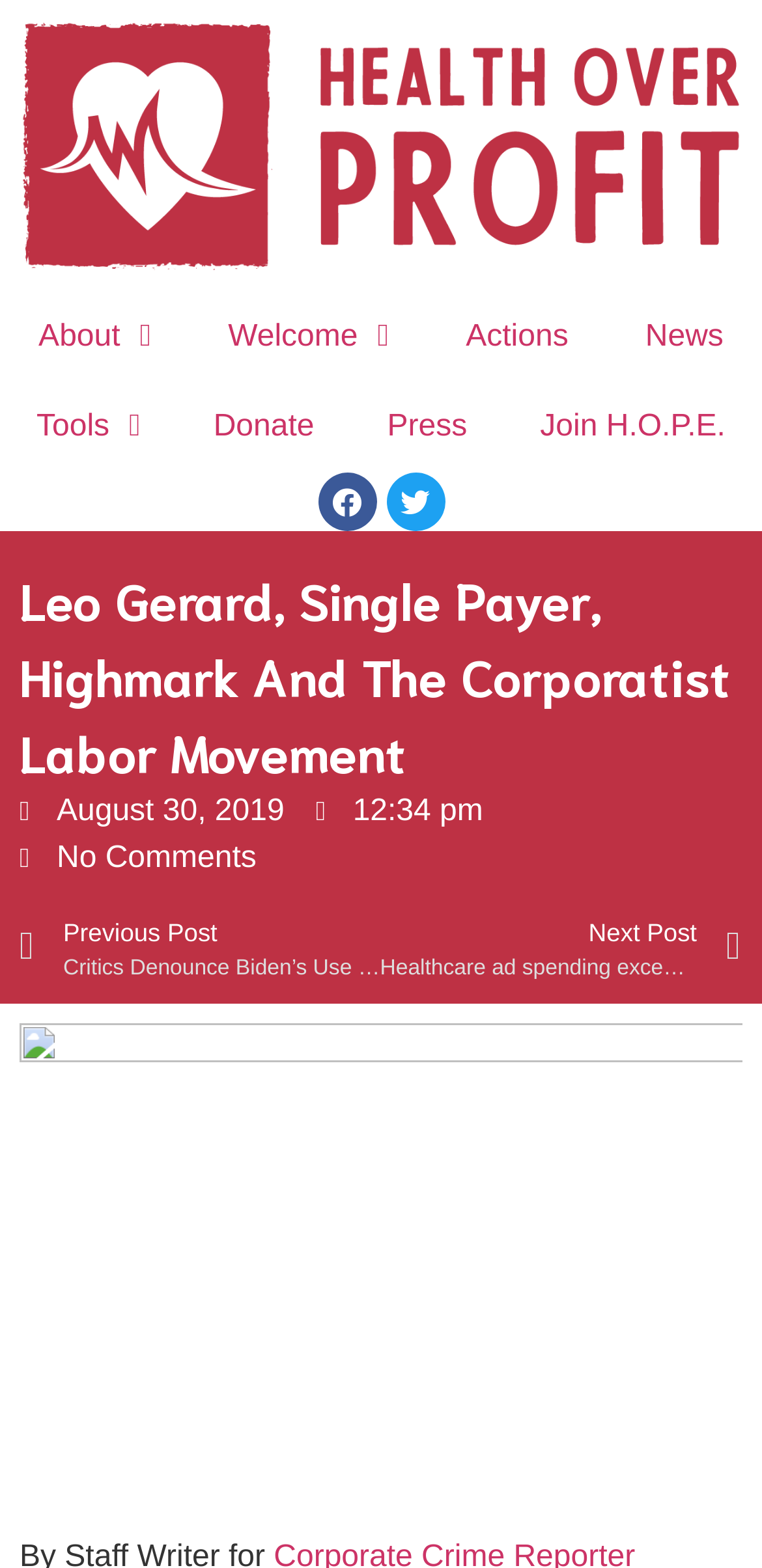Summarize the webpage in an elaborate manner.

The webpage appears to be a blog post or article page. At the top left, there is a logo image with a link to the homepage. Below the logo, there is a horizontal navigation menu with links to various sections of the website, including "About", "Welcome", "Actions", "News", "Tools", "Donate", "Press", and "Join H.O.P.E.". Some of these links have dropdown menus.

To the right of the navigation menu, there are social media links to Facebook and Twitter. Below the navigation menu, there is a heading that reads "Leo Gerard, Single Payer, Highmark And The Corporatist Labor Movement", which is likely the title of the article.

Below the heading, there is a link to the date of the article, "August 30, 2019", followed by the time "12:34 pm". Further down, there is a link that reads "No Comments", suggesting that the article has no comments.

The main content of the article is not explicitly described in the accessibility tree, but there are links to previous and next posts, which have descriptive text. The previous post is titled "Critics Denounce Biden’s Use of Tragic Family Story to Attack Medicare for All as Both ‘Manipulative’ and ‘Cynical’", and the next post is titled "Healthcare ad spending exceeds $65 million in 2019 as insurance industry ramps up effort to kill medicare for all".